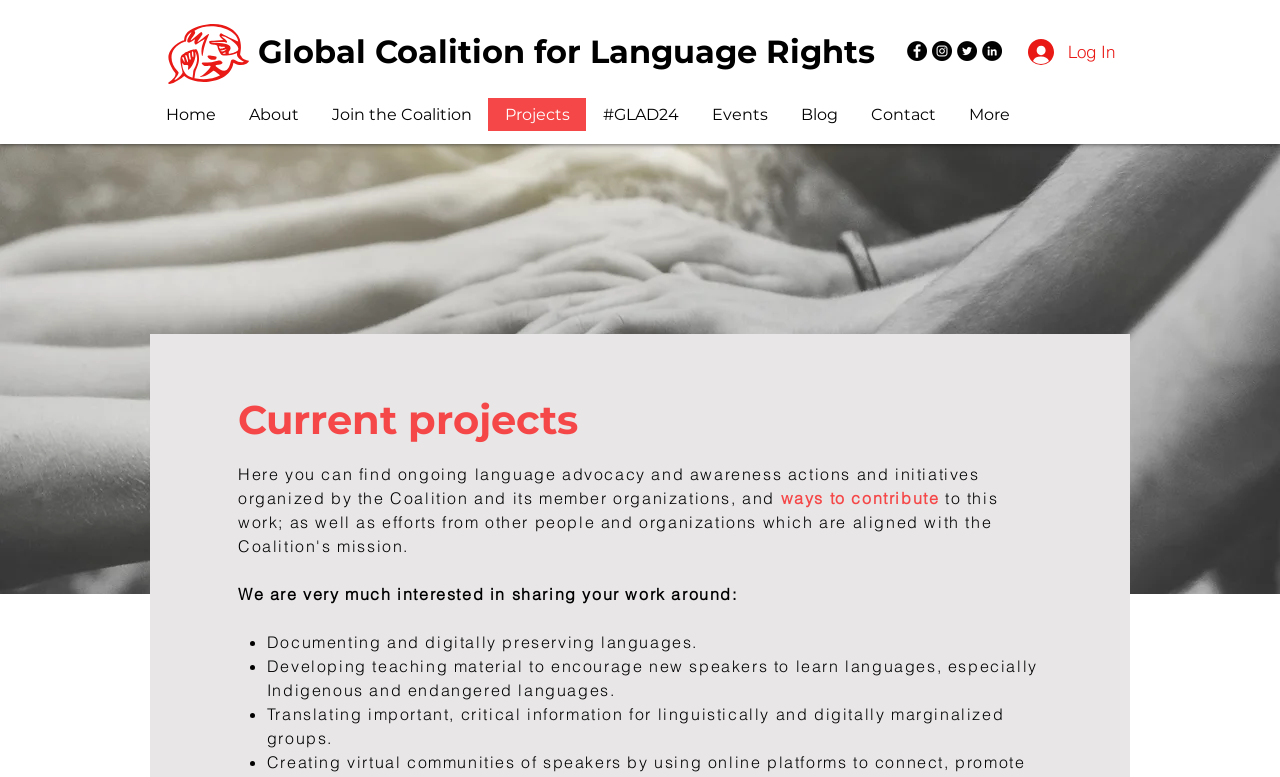Articulate a detailed summary of the webpage's content and design.

The webpage is about the Global Coalition for Language Rights, an organization focused on language advocacy and volunteering. At the top left corner, there is a logo of the organization, accompanied by a heading with the organization's name. Below the logo, there is a social bar with links to the organization's social media profiles, including Facebook, Instagram, Twitter, and LinkedIn, each represented by an icon.

To the right of the social bar, there is a login button. Above the login button, there is a navigation menu with links to various sections of the website, including Home, About, Join the Coalition, Projects, and more.

The main content of the webpage is divided into two sections. The top section features a large image of hands holding a tree trunk, spanning the entire width of the page. Below the image, there is a heading that reads "Current projects" and a paragraph of text that describes the organization's initiatives and ways to contribute.

The second section is a list of bullet points, each describing a specific area of interest for the organization, including documenting and digitally preserving languages, developing teaching materials, and translating critical information for marginalized groups. Each bullet point is marked with a bullet symbol.